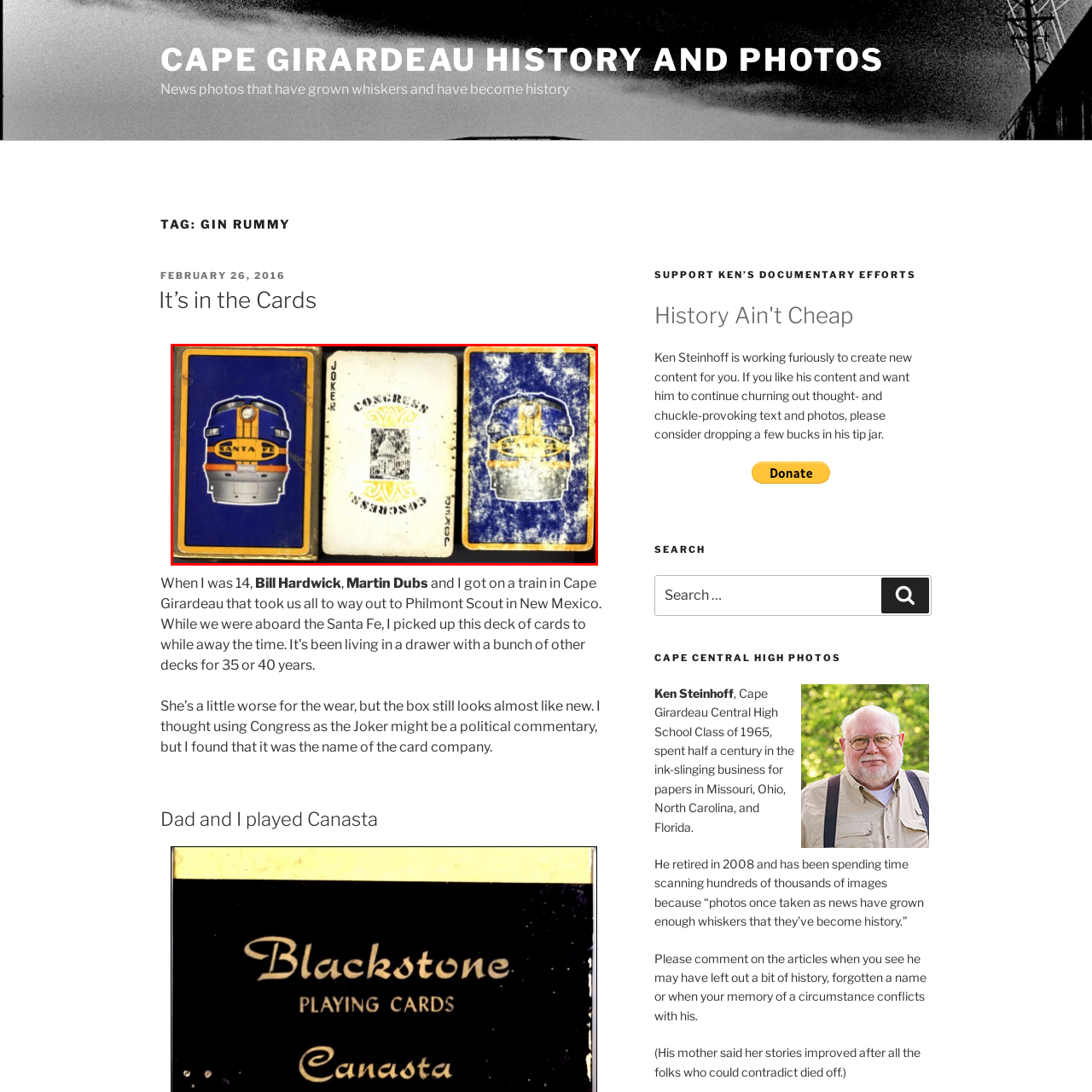Generate a detailed caption for the image within the red outlined area.

The image depicts a set of vintage playing cards, particularly featuring a joker card that holds a unique historical significance. The left card showcases a vibrant blue background with an illustration of a train, specifically representing the Santa Fe railway, a symbol of rail travel's golden age in America. In the center lies the joker card, which includes the word "JOKER" at the top and a decorative motif featuring an intricate design, highlighting the artistry often found in vintage playing cards. The right card, also blue, may represent a standard playing card, but its details are somewhat obscured by wear and age, illustrating the passage of time. 

This deck of cards is part of the collection owned by the Steinhoff family, as mentioned in a post dated February 26, 2016, titled "It’s in the Cards." The post reflects on nostalgic memories associated with these cards, which have been preserved for decades, symbolizing a personal history intertwined with the broader narrative of family and leisure activities like card games. The inclusion of Congress as the joker's name adds an interesting layer, suggesting either a playful political commentary or merely the identity of the card manufacturer. This image encapsulates the blend of personal and historical storytelling through objects that hold cherished memories.